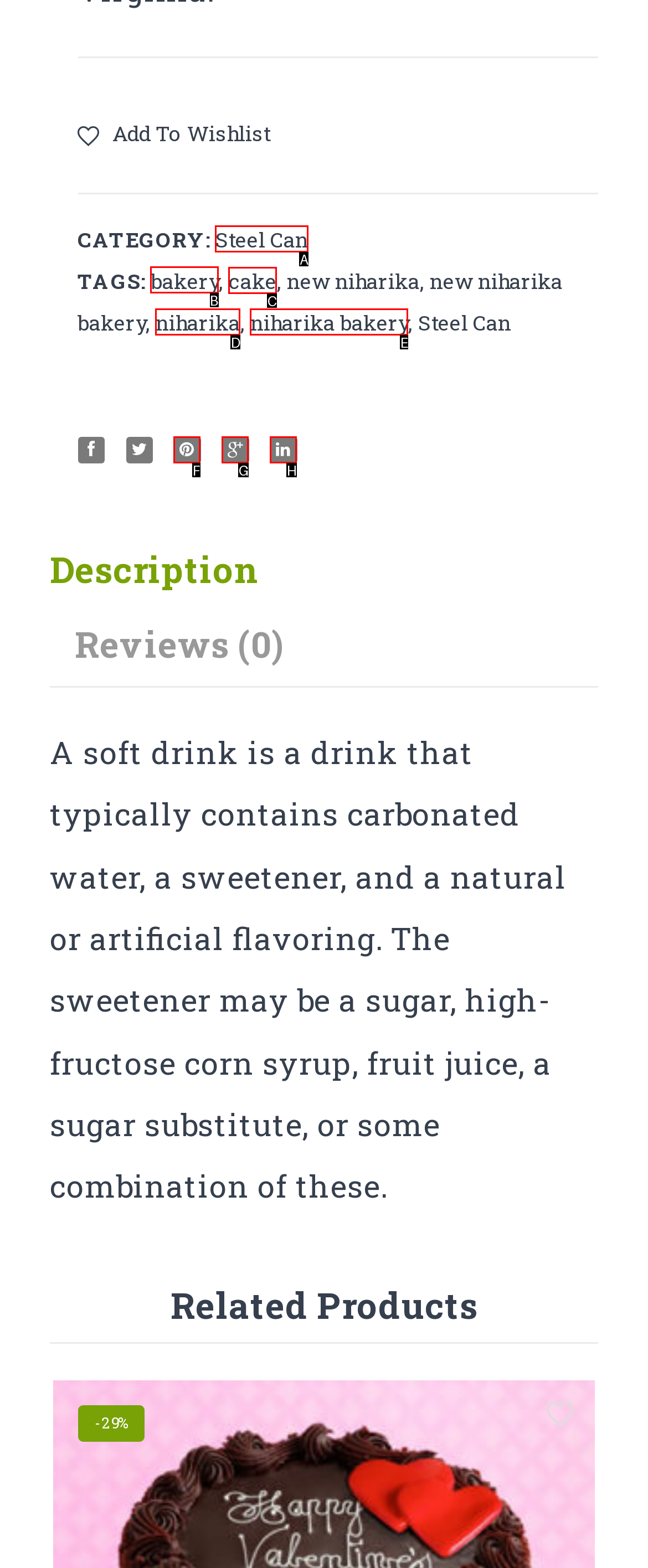Tell me which UI element to click to fulfill the given task: Filter by tag 'bakery'. Respond with the letter of the correct option directly.

B